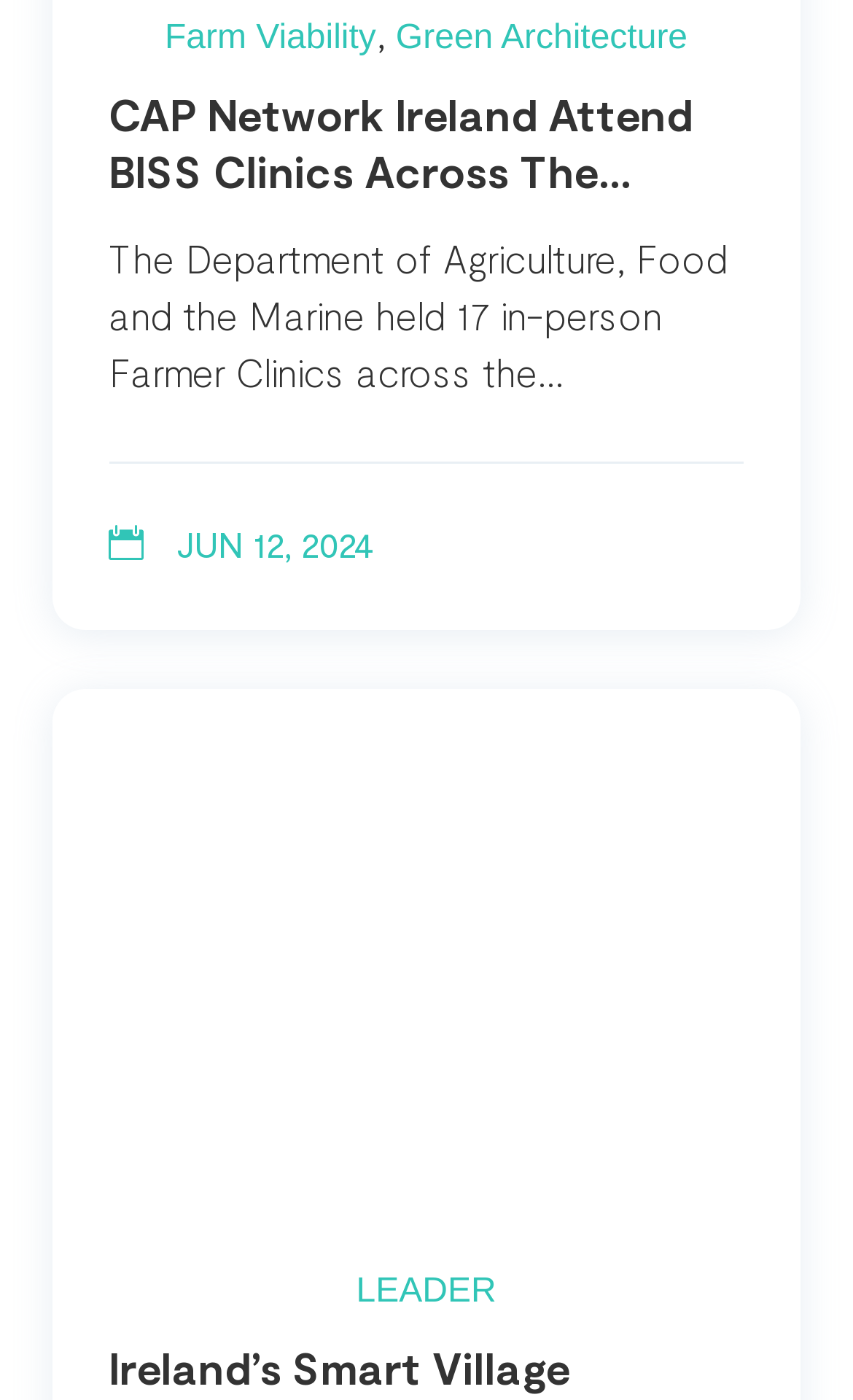Determine the bounding box coordinates in the format (top-left x, top-left y, bottom-right x, bottom-right y). Ensure all values are floating point numbers between 0 and 1. Identify the bounding box of the UI element described by: parent_node: LEADER

[0.127, 0.527, 0.872, 0.868]